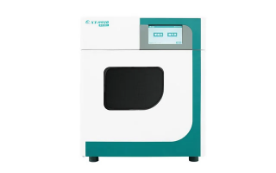Refer to the image and offer a detailed explanation in response to the question: What is the color scheme of the XT-9920 Microwave Digestion System?

The image depicts the XT-9920 Microwave Digestion System with a sleek design featuring a combination of white and teal colors, giving it a modern appearance.